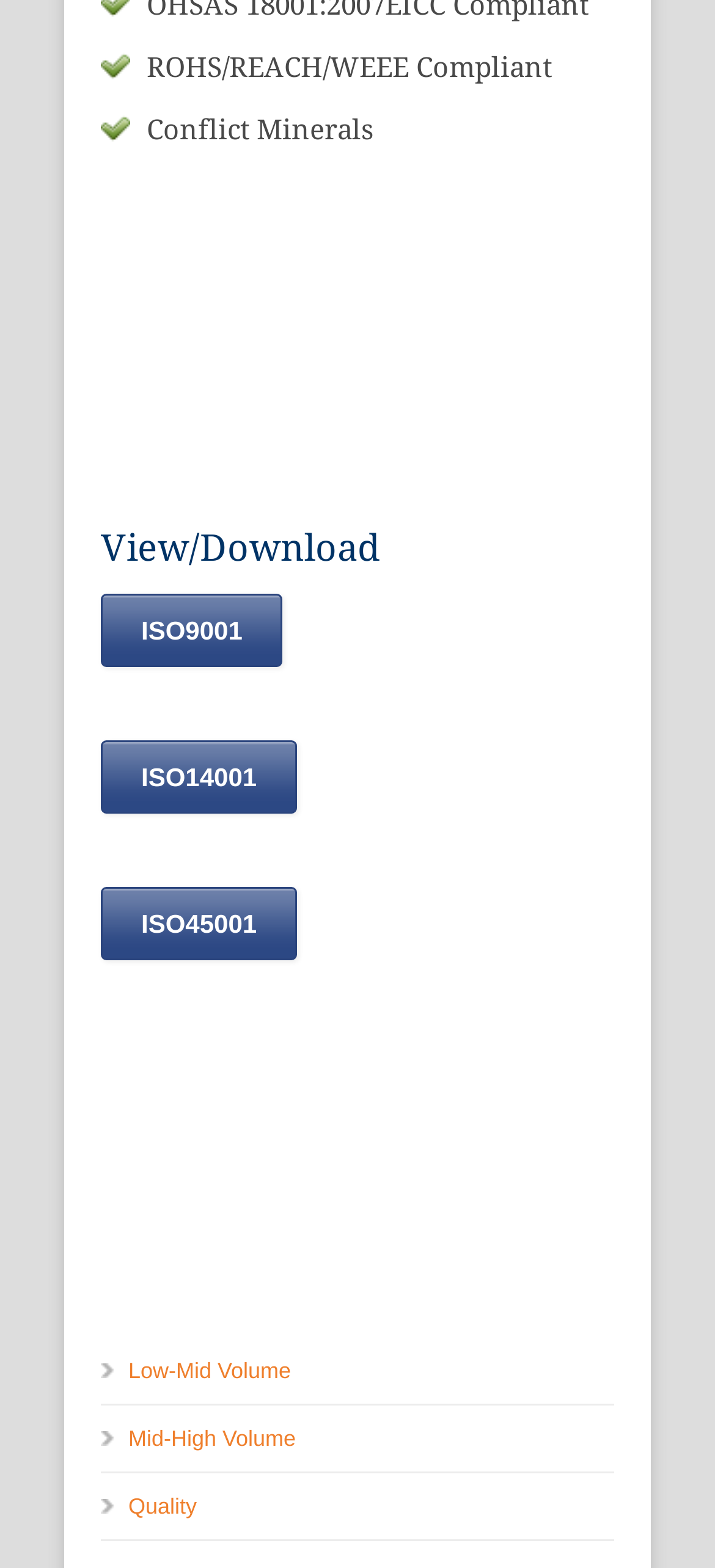Please provide a detailed answer to the question below by examining the image:
How many ISO certifications are listed?

There are three ISO certifications listed on the webpage, which are ISO9001, ISO14001, and ISO45001, each represented by a link element.